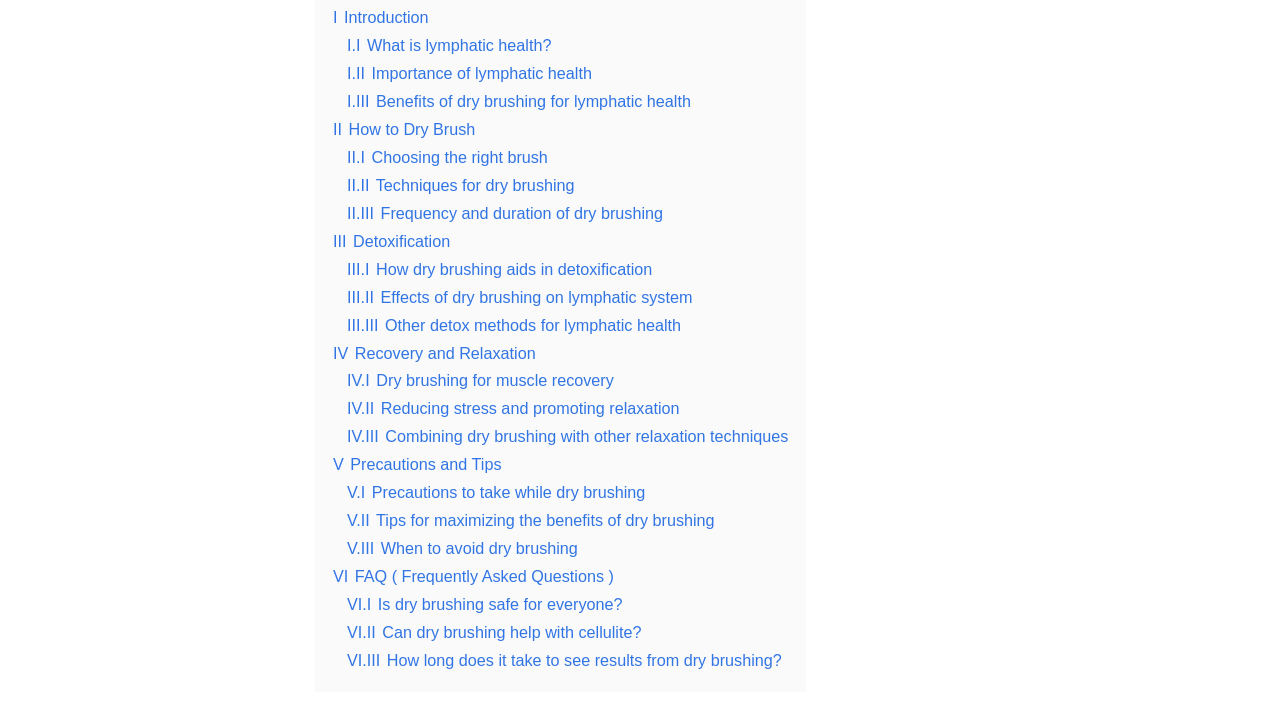What is the last section of the webpage?
Look at the image and construct a detailed response to the question.

The last section of the webpage is the FAQ section, which provides answers to frequently asked questions about dry brushing and lymphatic health.